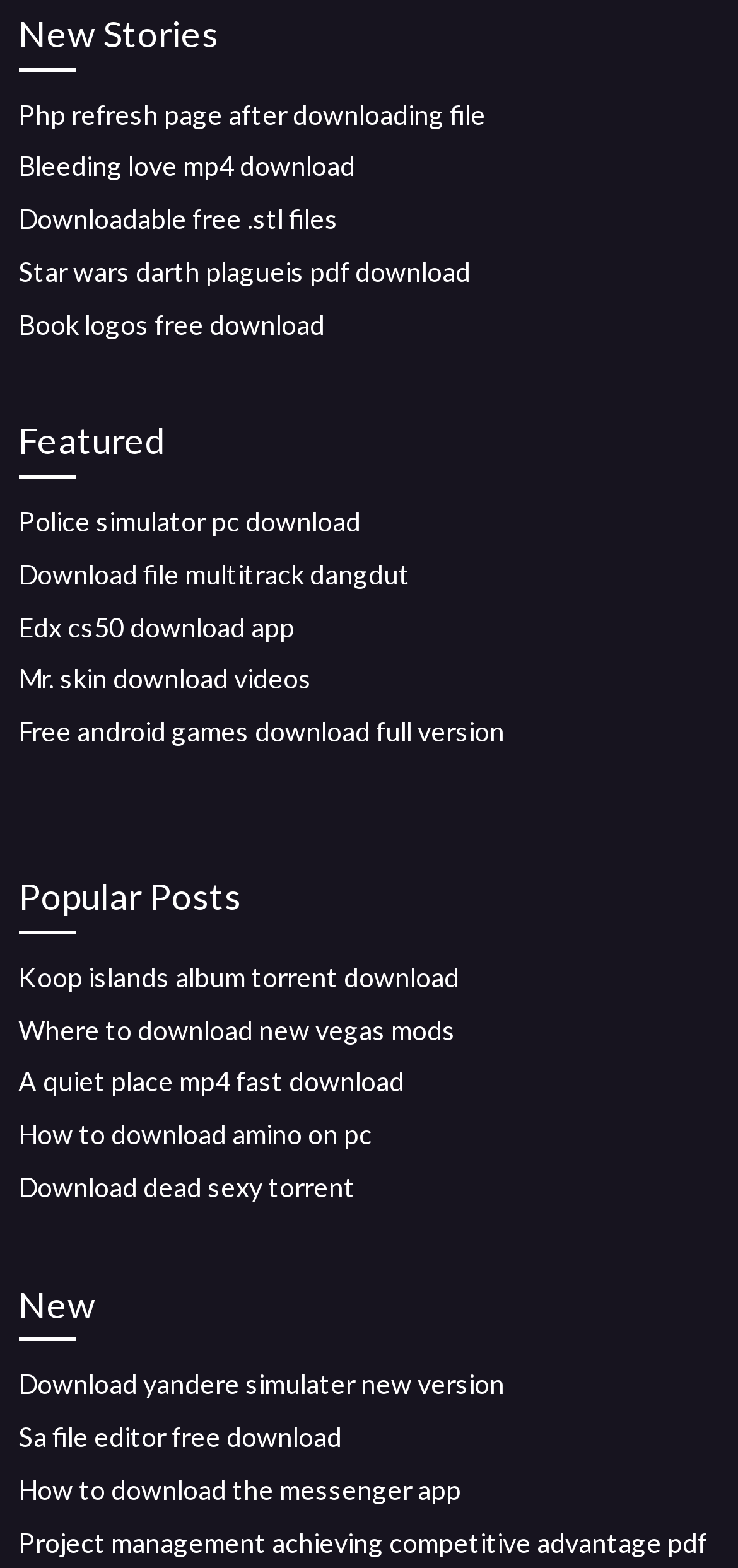What is the purpose of the link 'How to download amino on pc'?
Based on the image, give a one-word or short phrase answer.

Guide